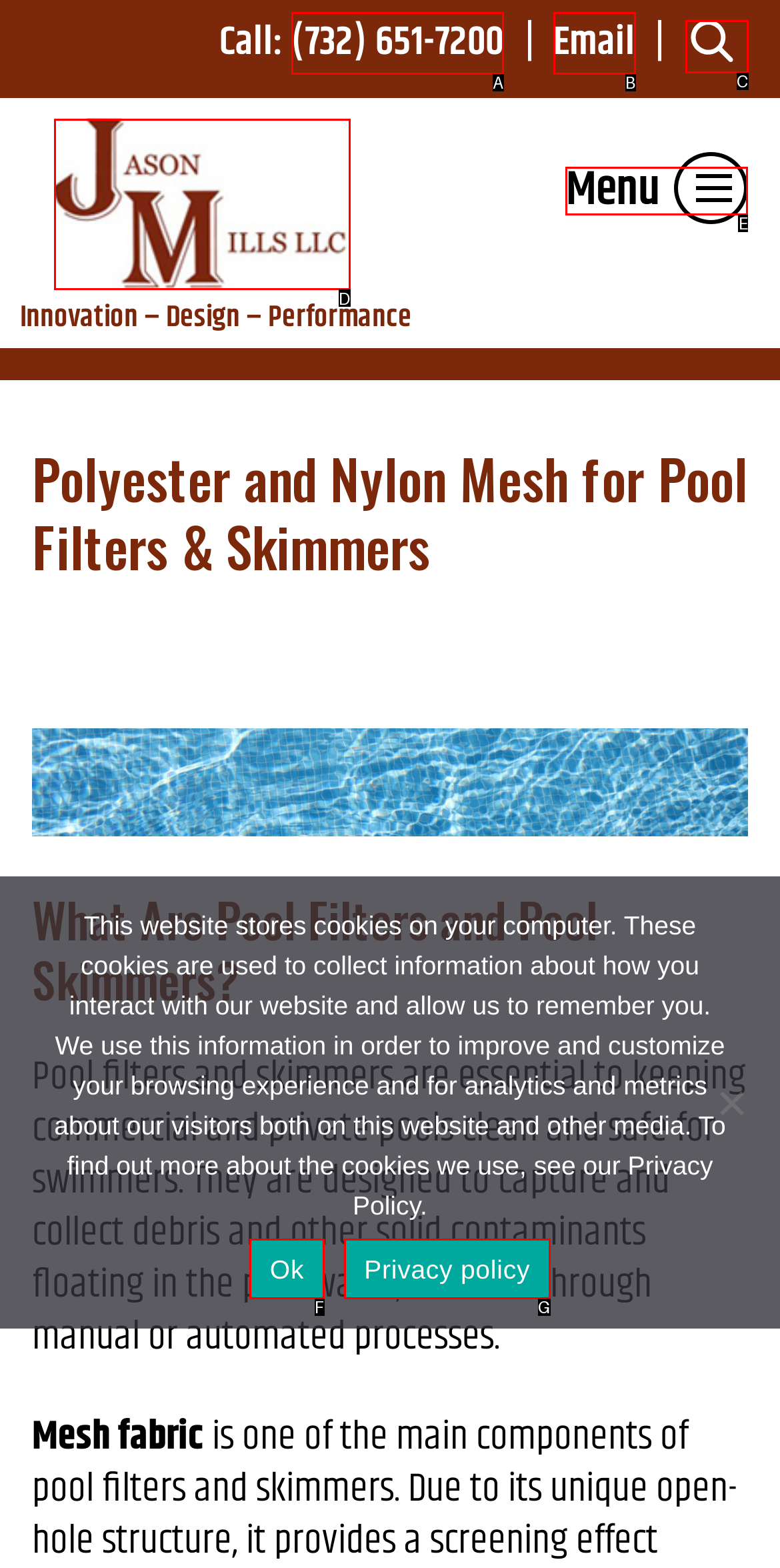Assess the description: Privacy policy and select the option that matches. Provide the letter of the chosen option directly from the given choices.

G